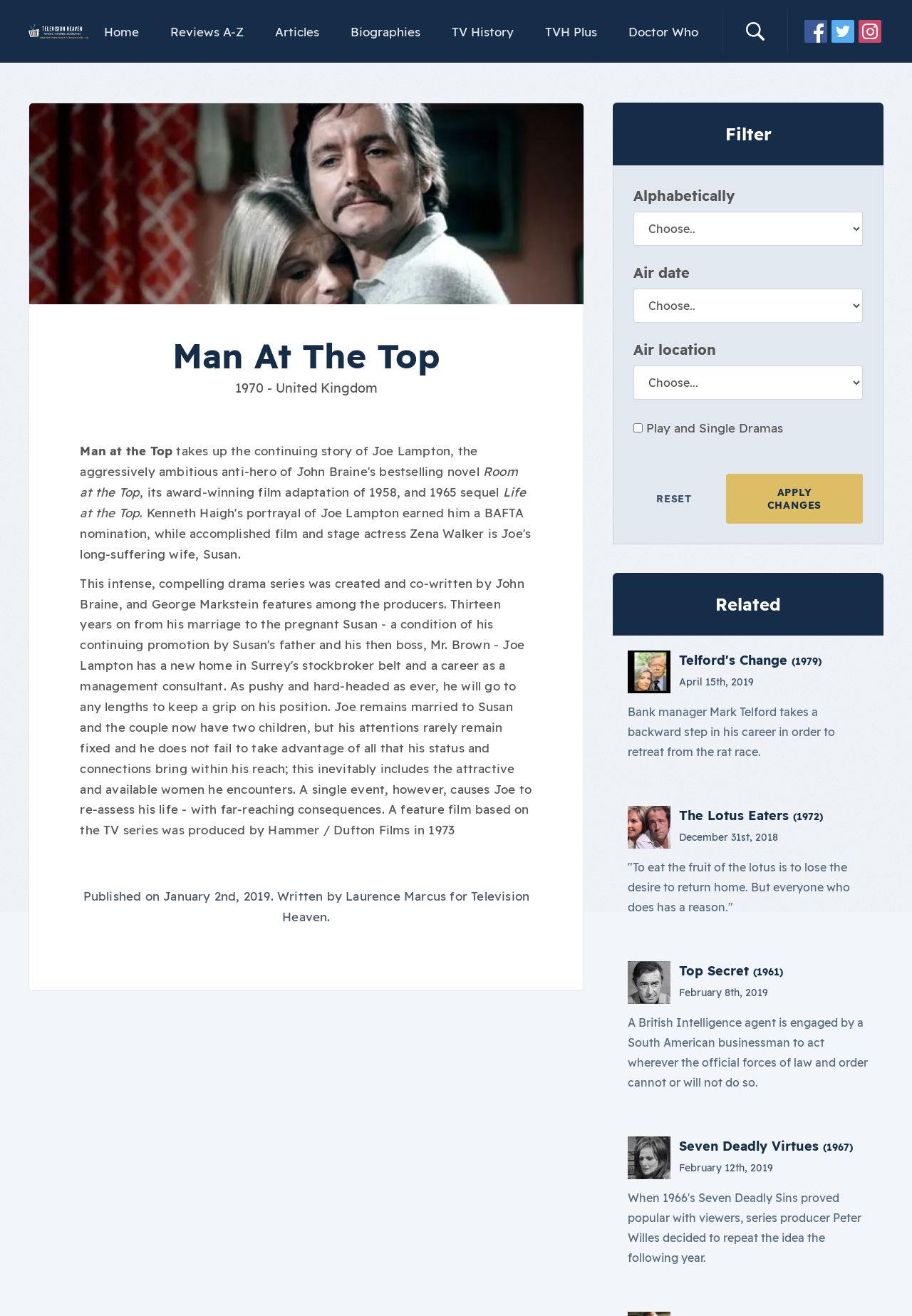What is the publication date of the article?
Please provide a detailed and thorough answer to the question.

I found the answer by looking at the footer section of the article, where it says 'Published on January 2nd, 2019. Written by Laurence Marcus for Television Heaven.'